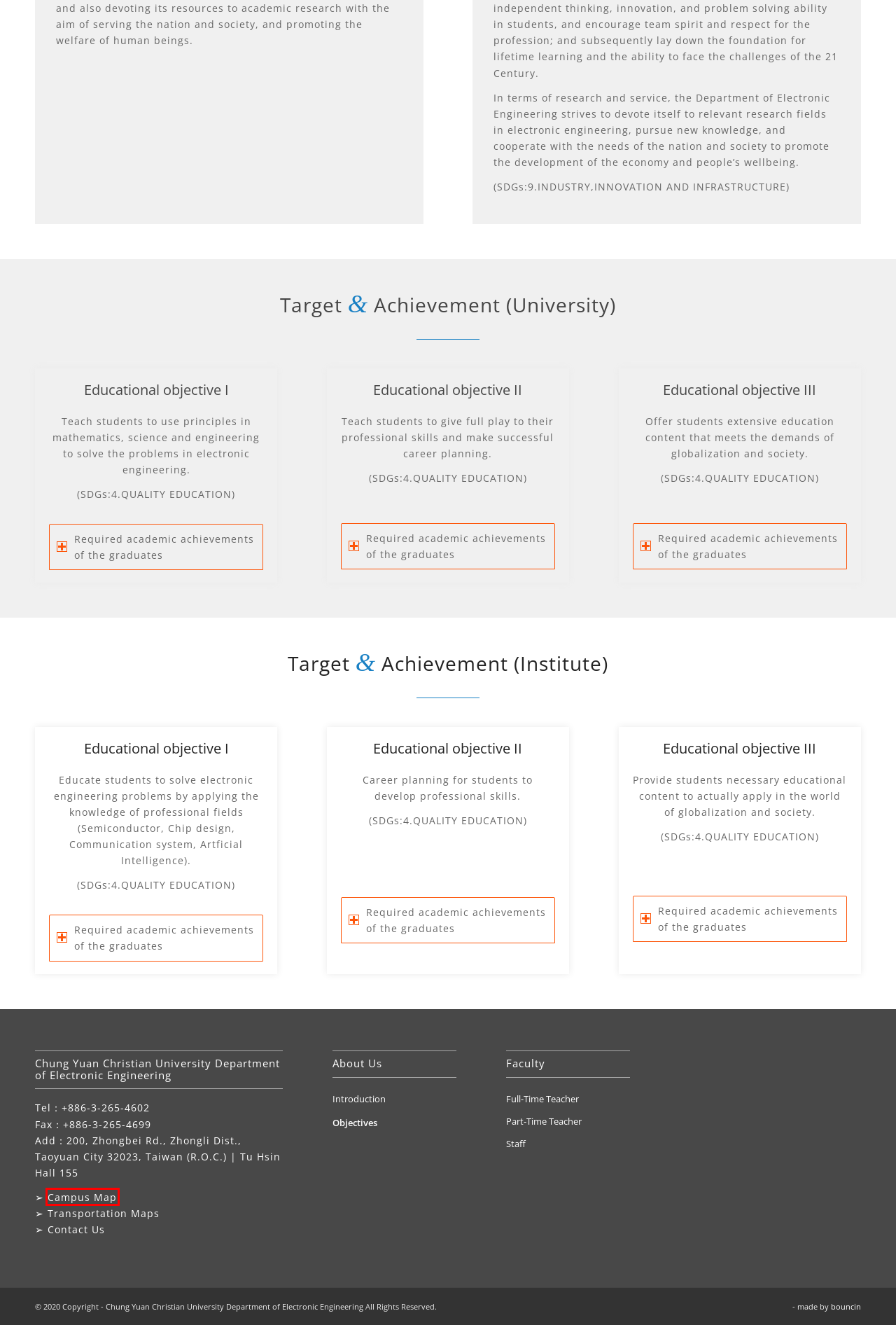Examine the webpage screenshot and identify the UI element enclosed in the red bounding box. Pick the webpage description that most accurately matches the new webpage after clicking the selected element. Here are the candidates:
A. 網頁設計 - 邦迅科技
B. 首頁 - 中原大學Chung Yuan Christian University
C. Staff - 中原大學電子工程學系
D. Full-Time Teacher - 中原大學電子工程學系
E. Introduction - 中原大學電子工程學系
F. 中原大學 地圖導航系統
G. Part-Time Teacher - 中原大學電子工程學系
H. 如何到中原

F